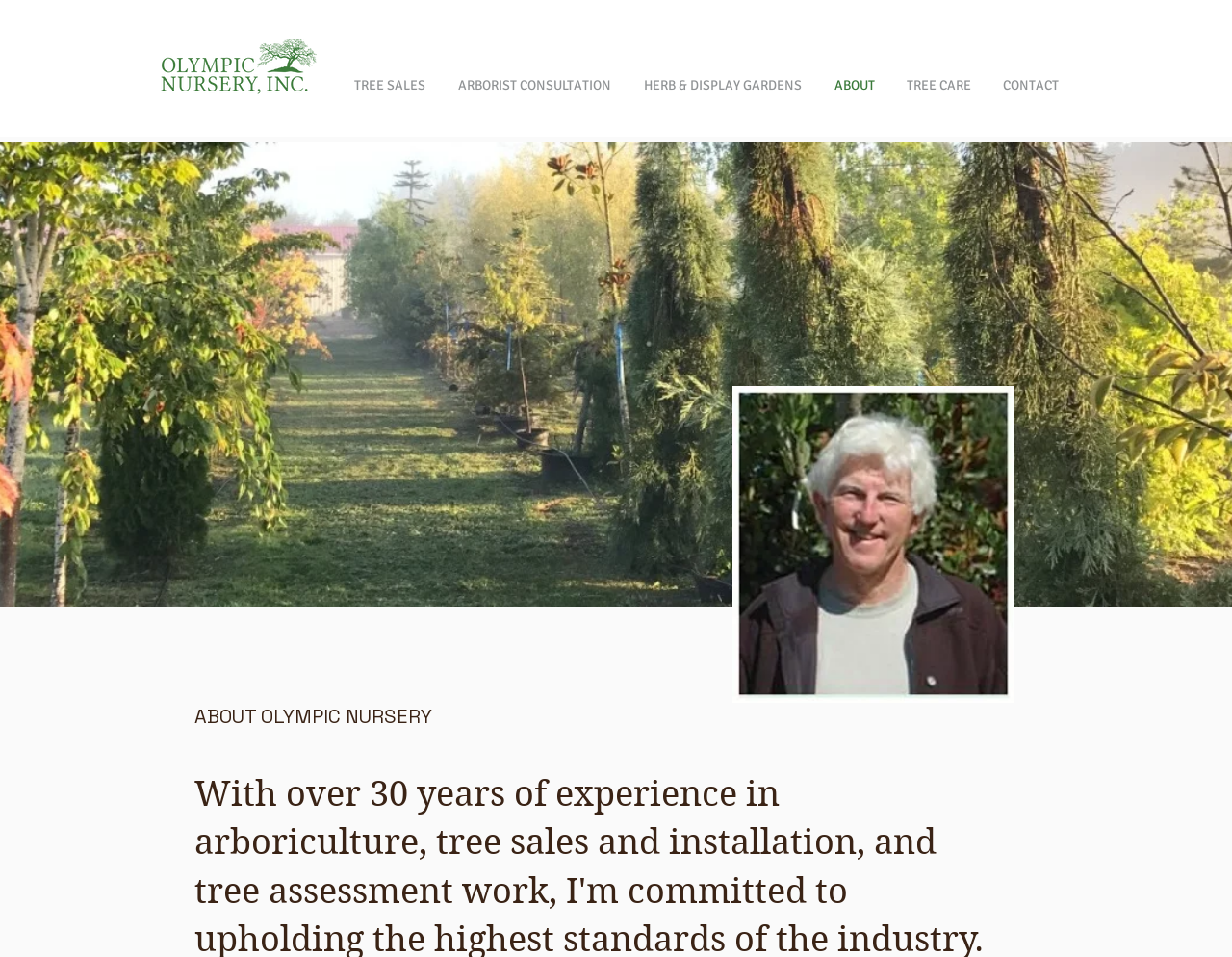Identify the bounding box coordinates for the UI element mentioned here: "TREE CARE". Provide the coordinates as four float values between 0 and 1, i.e., [left, top, right, bottom].

[0.722, 0.064, 0.8, 0.115]